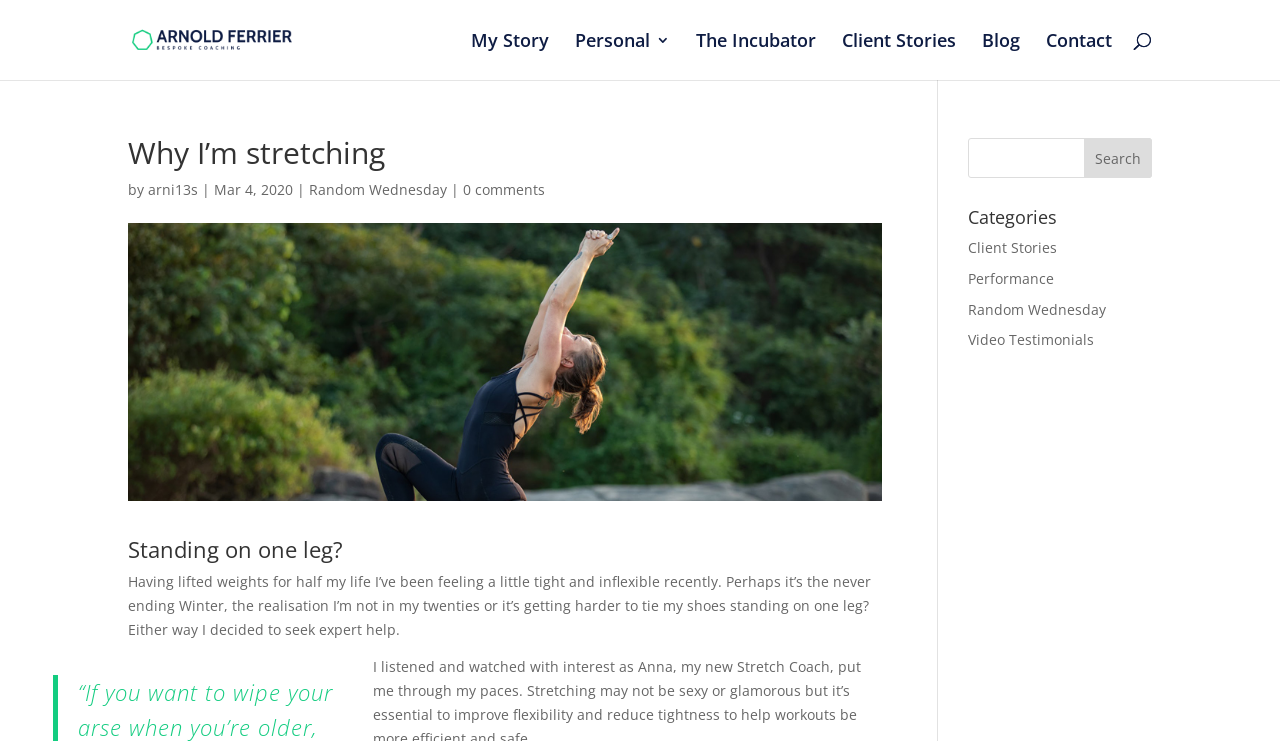What is the author's name?
Based on the image, answer the question with a single word or brief phrase.

Arni13s